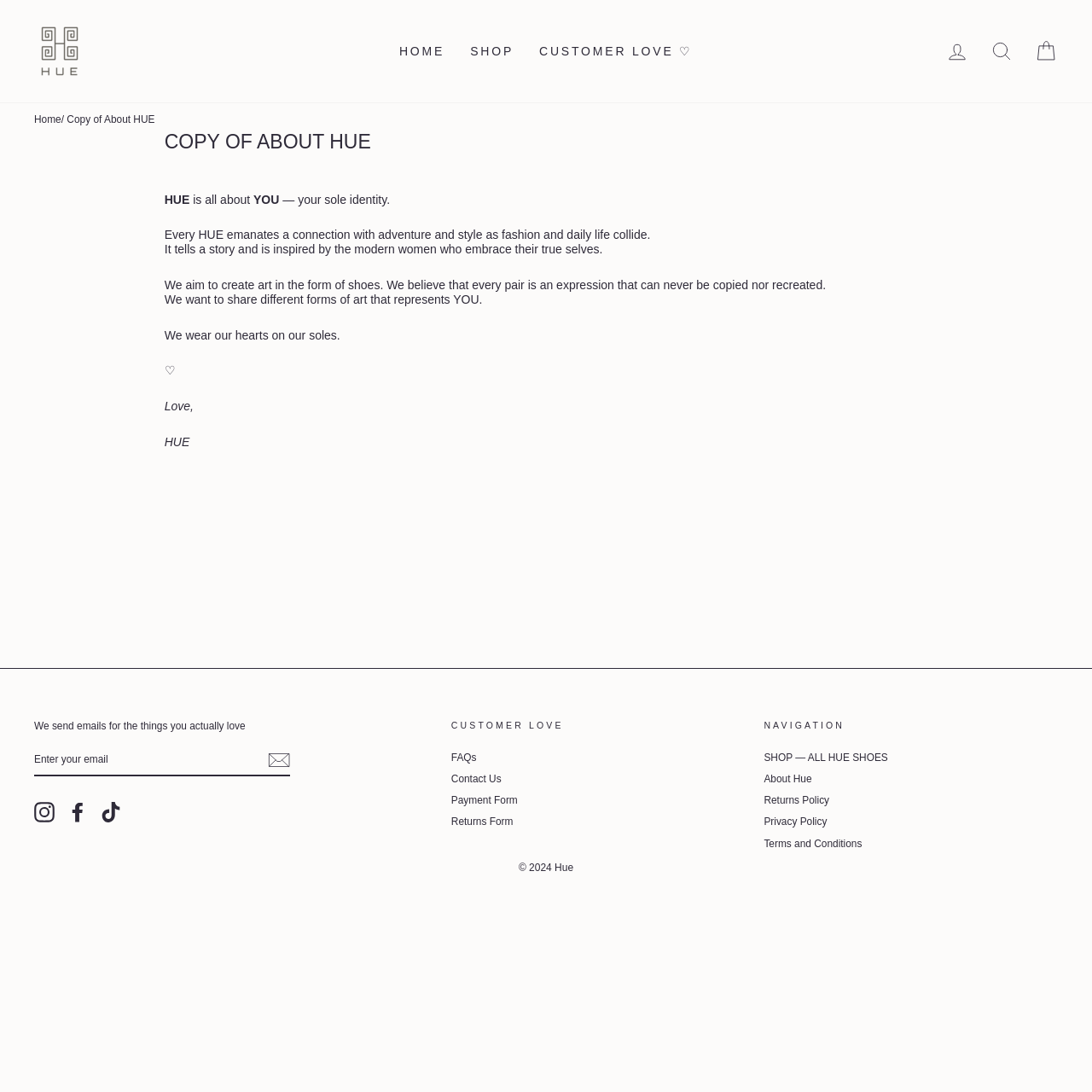Offer an extensive depiction of the webpage and its key elements.

This webpage is about HUE, a fashion brand that emphasizes individuality and self-expression. At the top left corner, there is a link to skip to the content, followed by the brand's logo, which is an image with the text "Hue". 

To the right of the logo, there is a primary navigation menu with links to "HOME", "SHOP", "CUSTOMER LOVE", and more. On the top right corner, there are links to "LOG IN", "SEARCH", and "CART".

Below the navigation menu, there is a main content area that starts with a breadcrumb navigation menu, showing the current page as "Copy of About HUE". 

The main content is divided into sections. The first section has a heading "COPY OF ABOUT HUE" and a series of paragraphs that describe the brand's philosophy, emphasizing individuality, self-expression, and creativity. The text is arranged in a clean and organized manner, with short sentences and paragraphs that are easy to read.

Below the main content, there is a section with a call-to-action to enter an email address to receive newsletters. This section also includes links to the brand's social media profiles, such as Instagram, Facebook, and TikTok.

On the right side of this section, there are links to "CUSTOMER LOVE", "FAQs", "Contact Us", and other customer support resources. Further down, there is a navigation menu with links to various pages, including "SHOP — ALL HUE SHOES", "About Hue", and more.

At the very bottom of the page, there is a copyright notice that reads "© 2024 Hue".